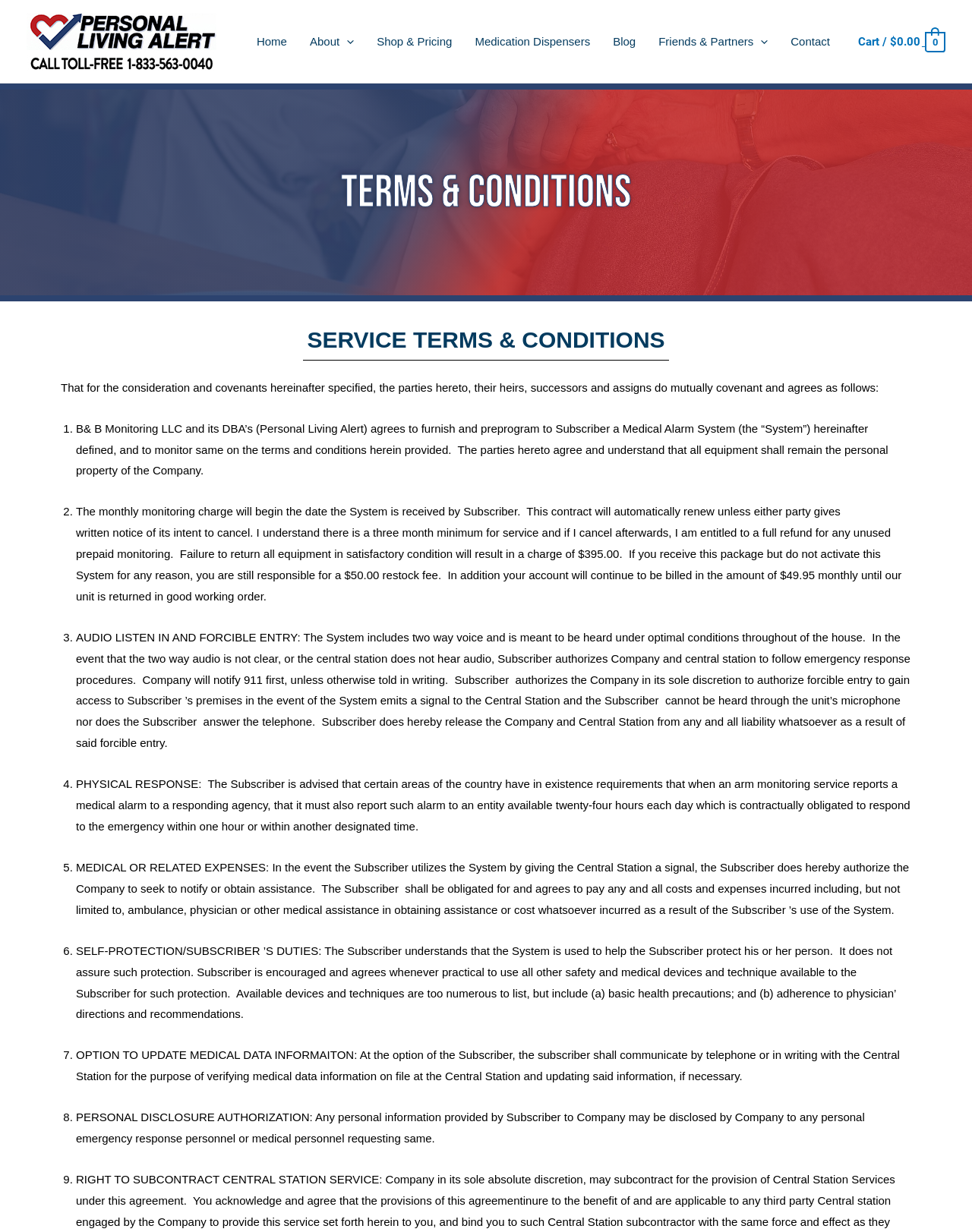Reply to the question with a single word or phrase:
What is the subscriber's obligation in case of medical expenses?

To pay all costs and expenses